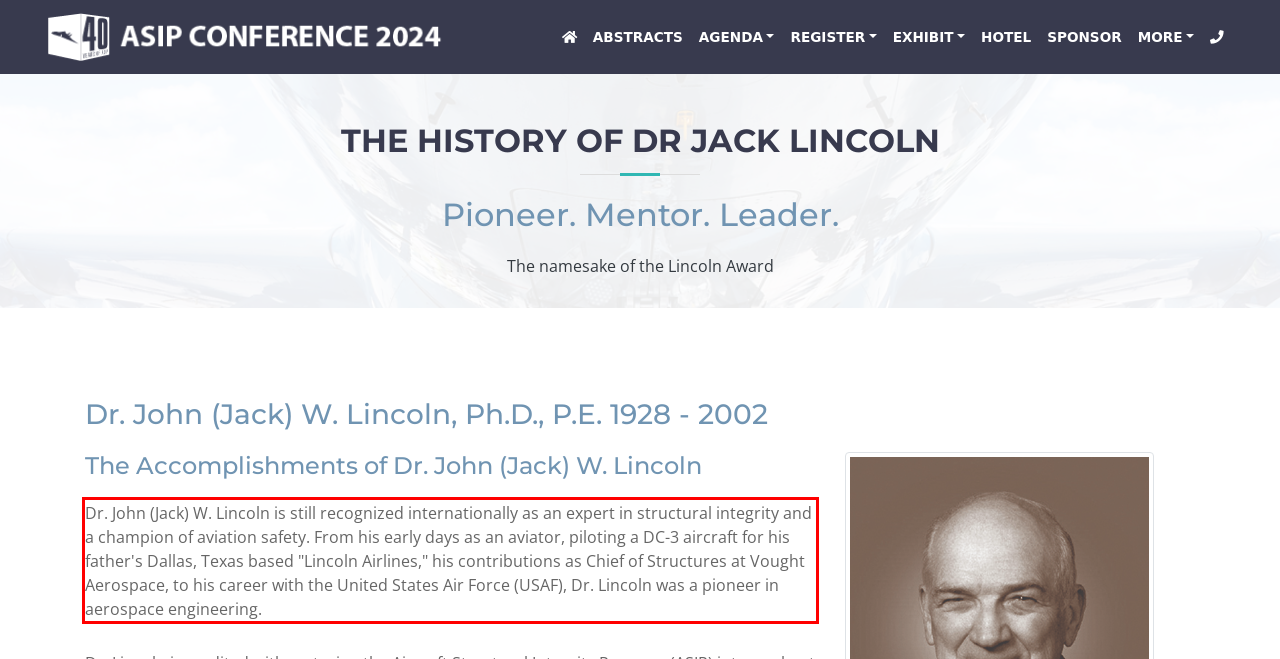You are looking at a screenshot of a webpage with a red rectangle bounding box. Use OCR to identify and extract the text content found inside this red bounding box.

Dr. John (Jack) W. Lincoln is still recognized internationally as an expert in structural integrity and a champion of aviation safety. From his early days as an aviator, piloting a DC-3 aircraft for his father's Dallas, Texas based "Lincoln Airlines," his contributions as Chief of Structures at Vought Aerospace, to his career with the United States Air Force (USAF), Dr. Lincoln was a pioneer in aerospace engineering.